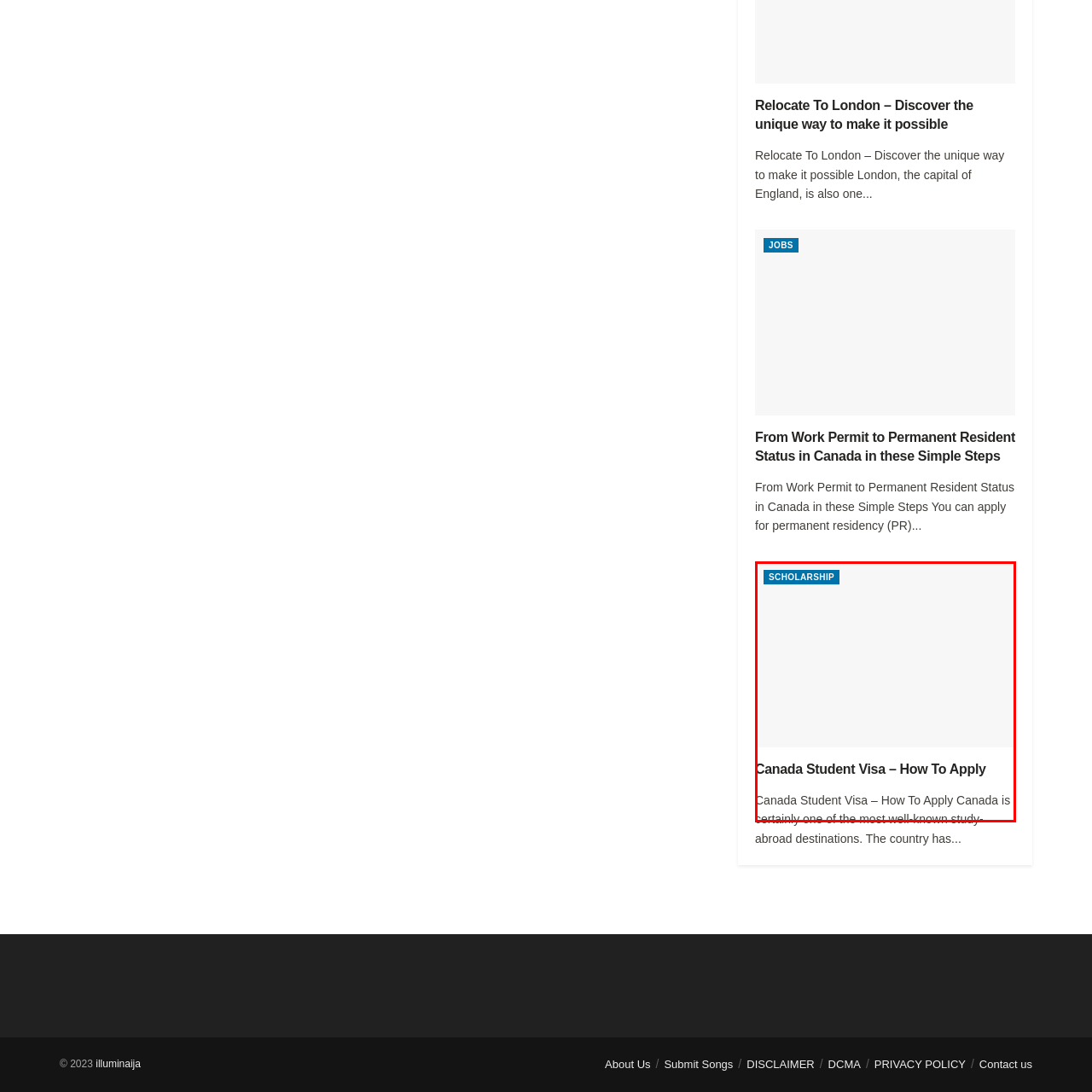Please analyze the portion of the image highlighted by the red bounding box and respond to the following question with a detailed explanation based on what you see: What is the purpose of the webpage content?

The purpose of the webpage content is to guide students through the process of applying for a student visa in Canada, as indicated by the introductory text that highlights Canada as a popular study-abroad destination and the informative content that aims to assist prospective students in their application process.